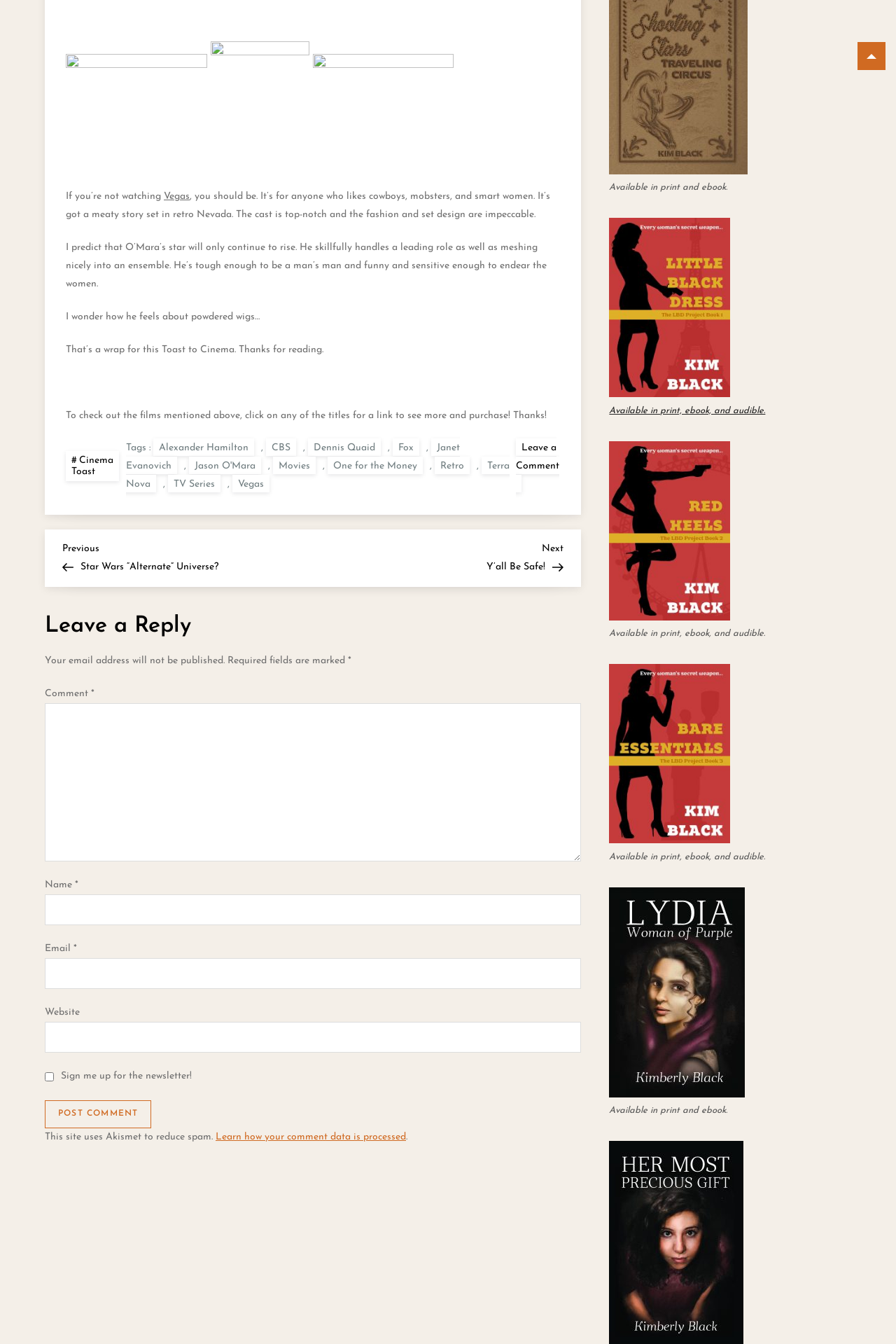Please identify the bounding box coordinates of the element's region that should be clicked to execute the following instruction: "Contact us through phone". The bounding box coordinates must be four float numbers between 0 and 1, i.e., [left, top, right, bottom].

None